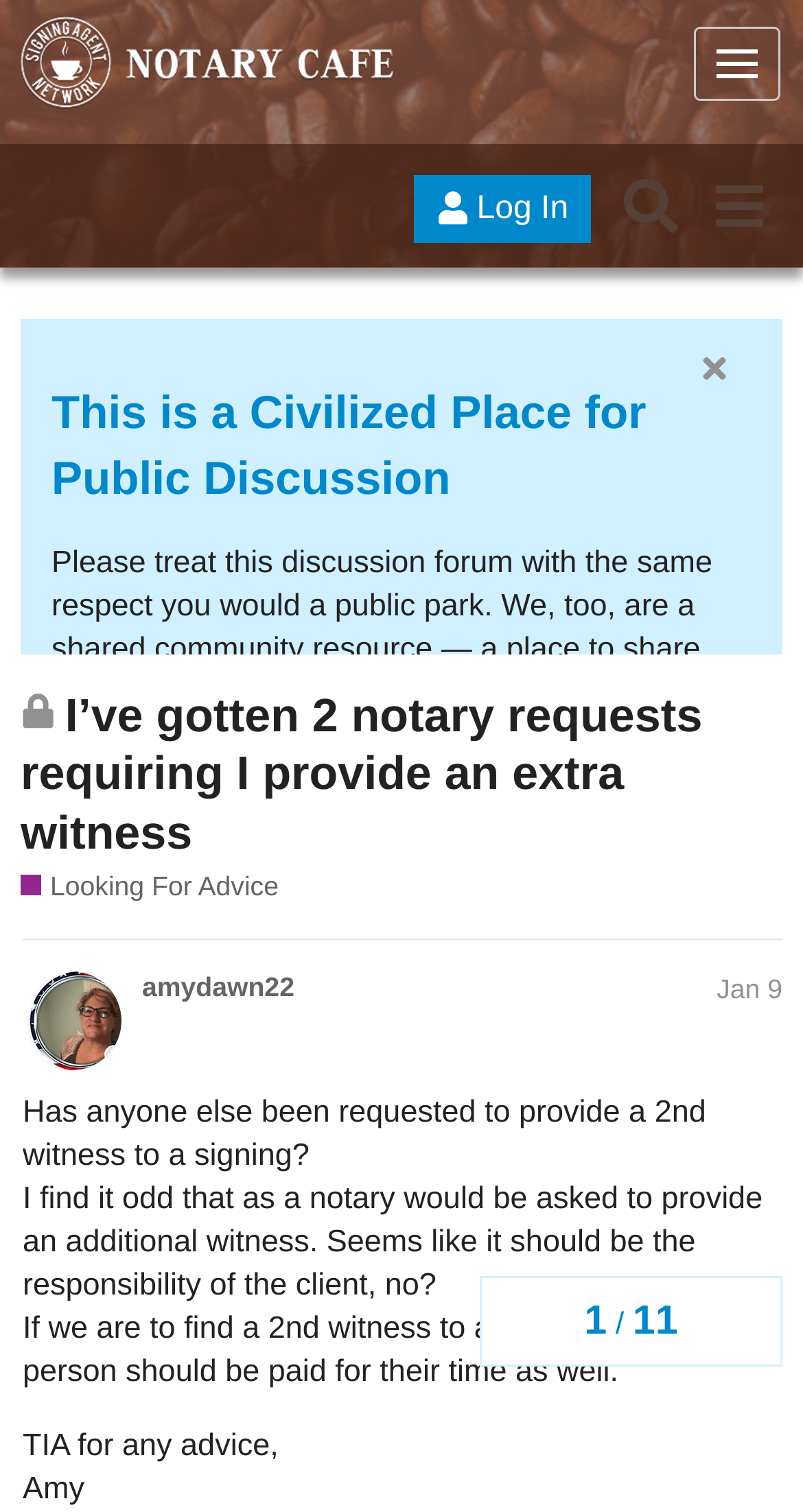Carefully observe the image and respond to the question with a detailed answer:
What is the purpose of this discussion forum?

I read the heading 'This is a Civilized Place for Public Discussion' and the associated text, which explains that this discussion forum is intended for respectful and civilized public discussion, where users can share skills, knowledge, and interests.